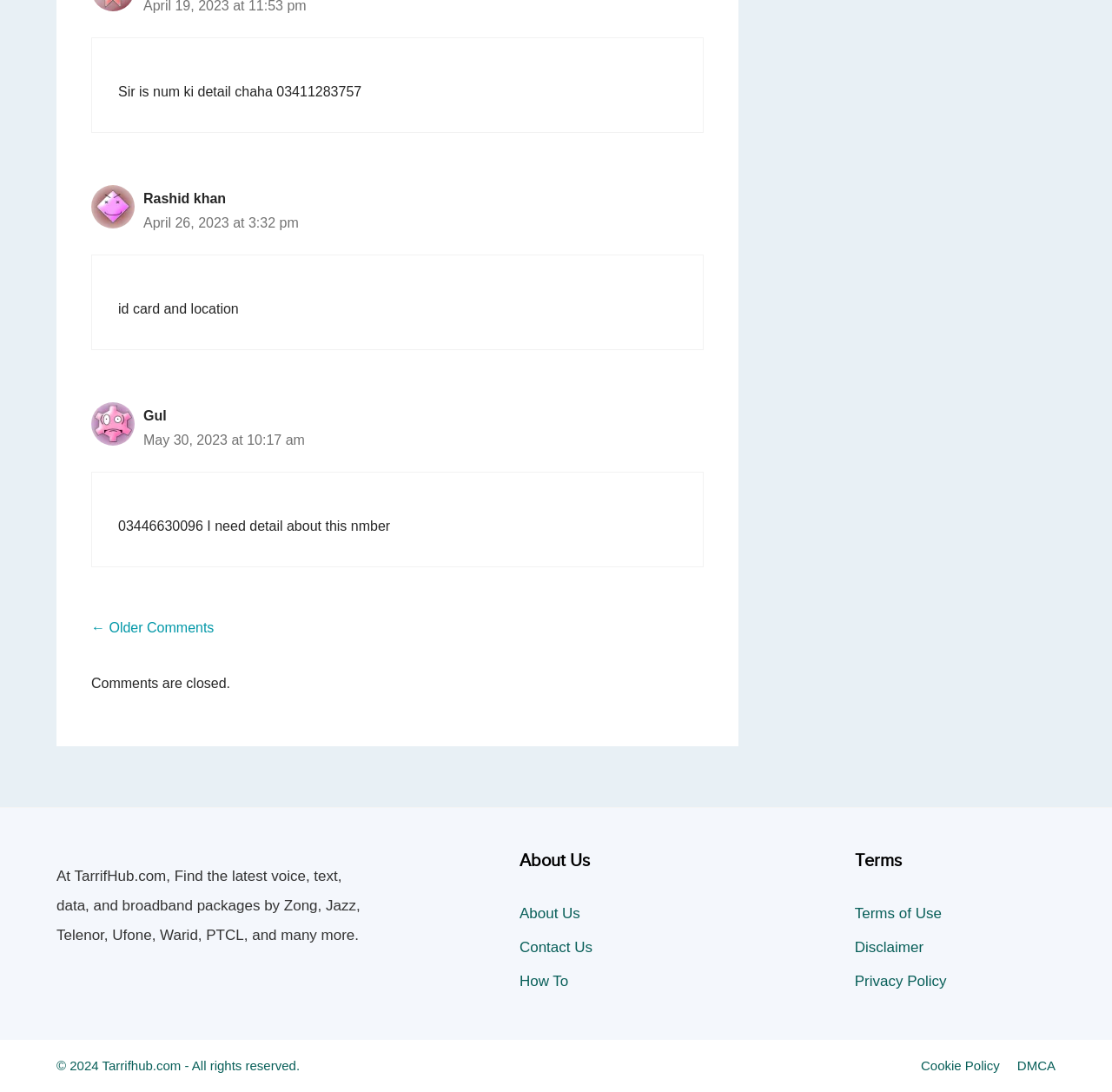Provide a short answer to the following question with just one word or phrase: What are the three links available in the 'About Us' section?

About Us, Contact Us, How To